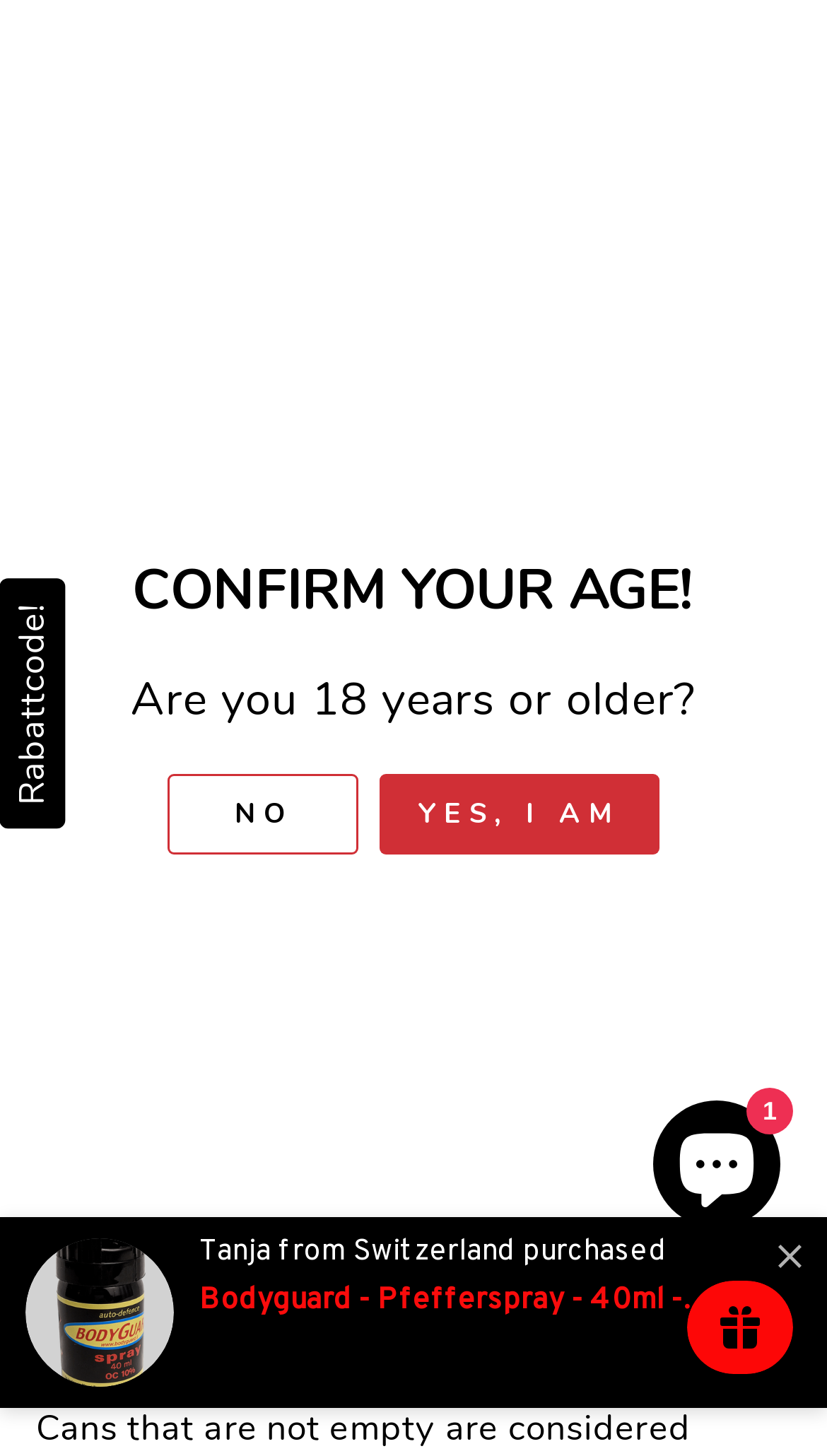Using the webpage screenshot, find the UI element described by Skip to content. Provide the bounding box coordinates in the format (top-left x, top-left y, bottom-right x, bottom-right y), ensuring all values are floating point numbers between 0 and 1.

[0.021, 0.015, 0.367, 0.067]